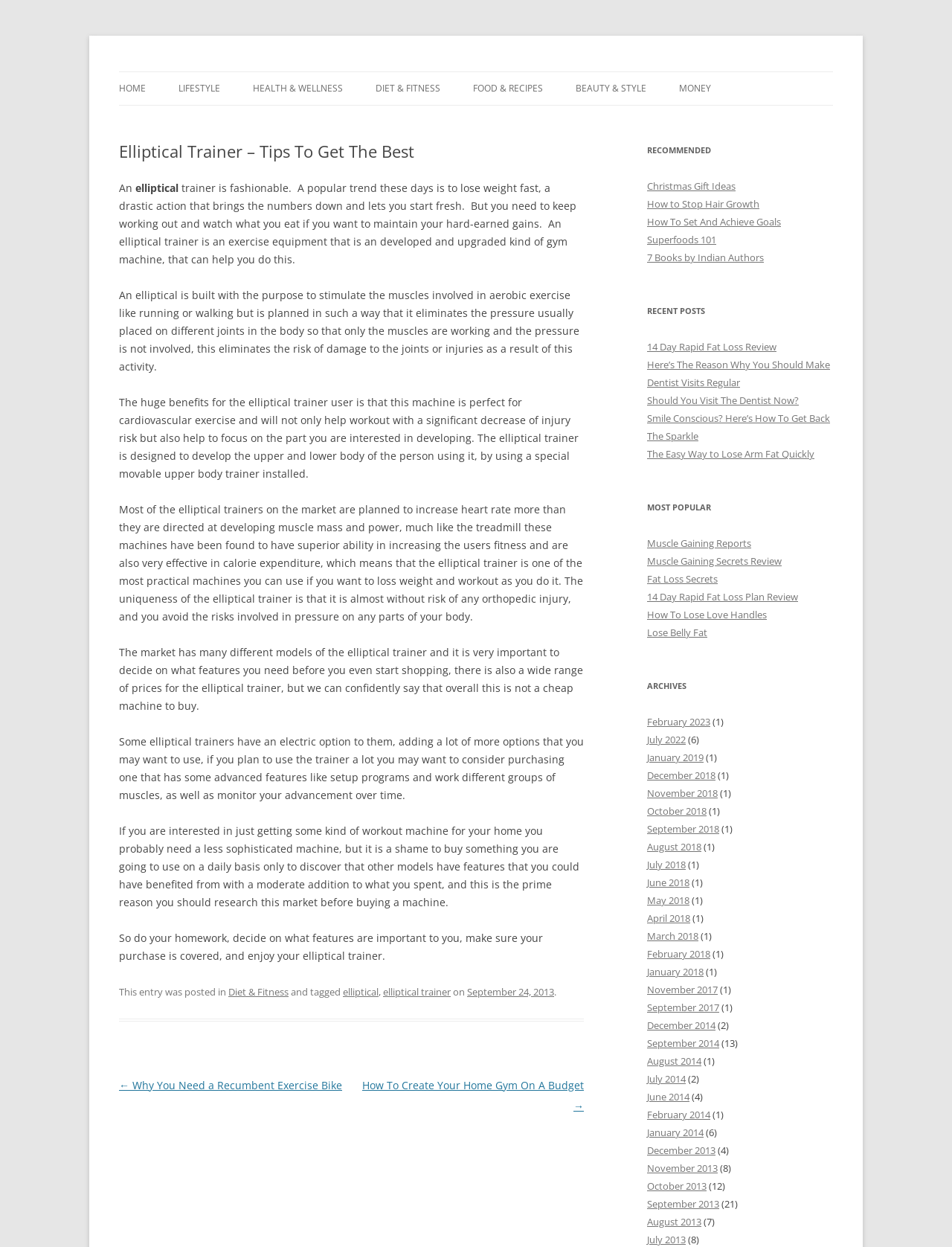Determine the bounding box coordinates for the area that should be clicked to carry out the following instruction: "Read more about 'How to grow Air plants or Tillandsia easily'".

None